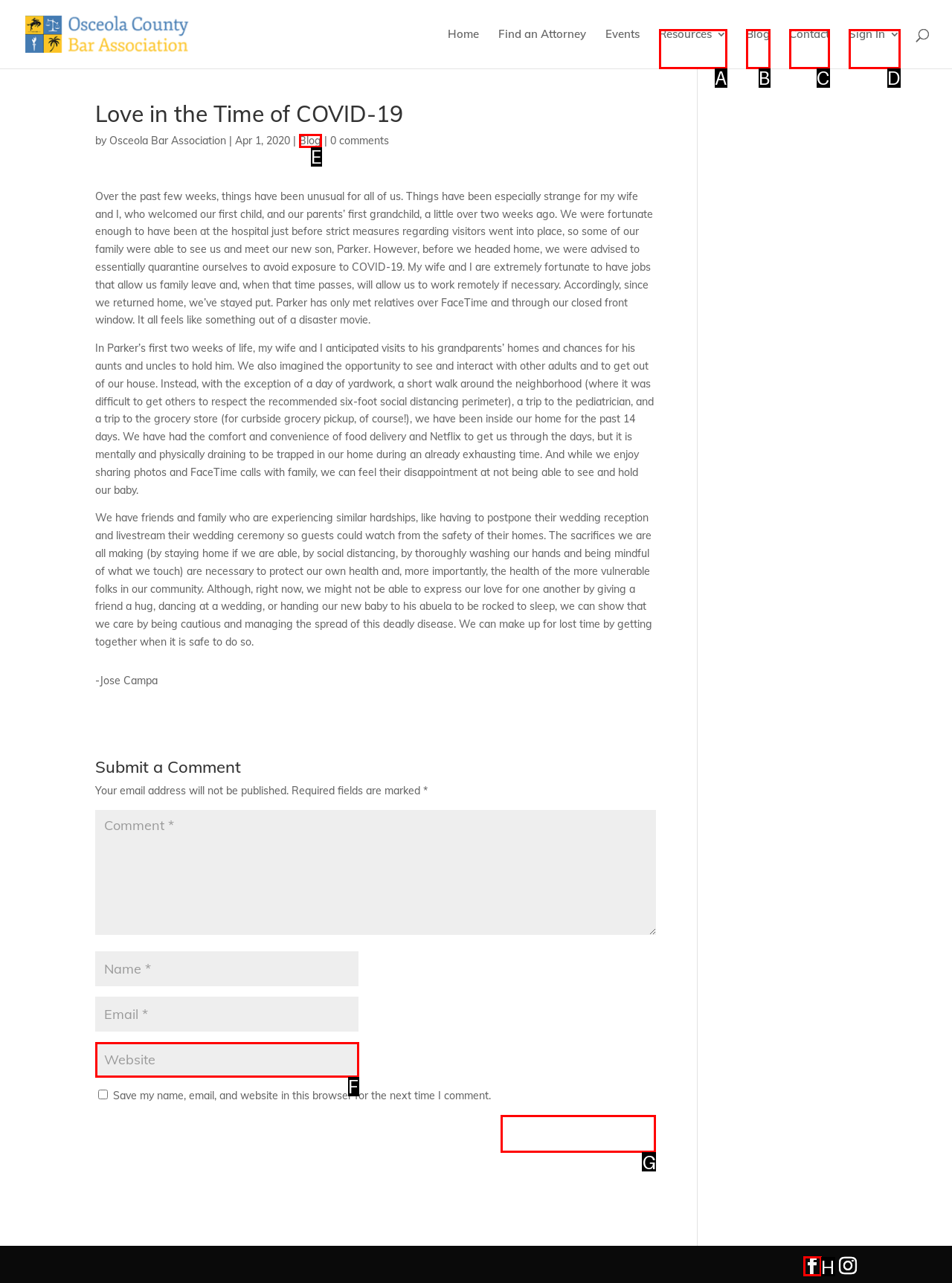Please provide the letter of the UI element that best fits the following description: Resources
Respond with the letter from the given choices only.

A